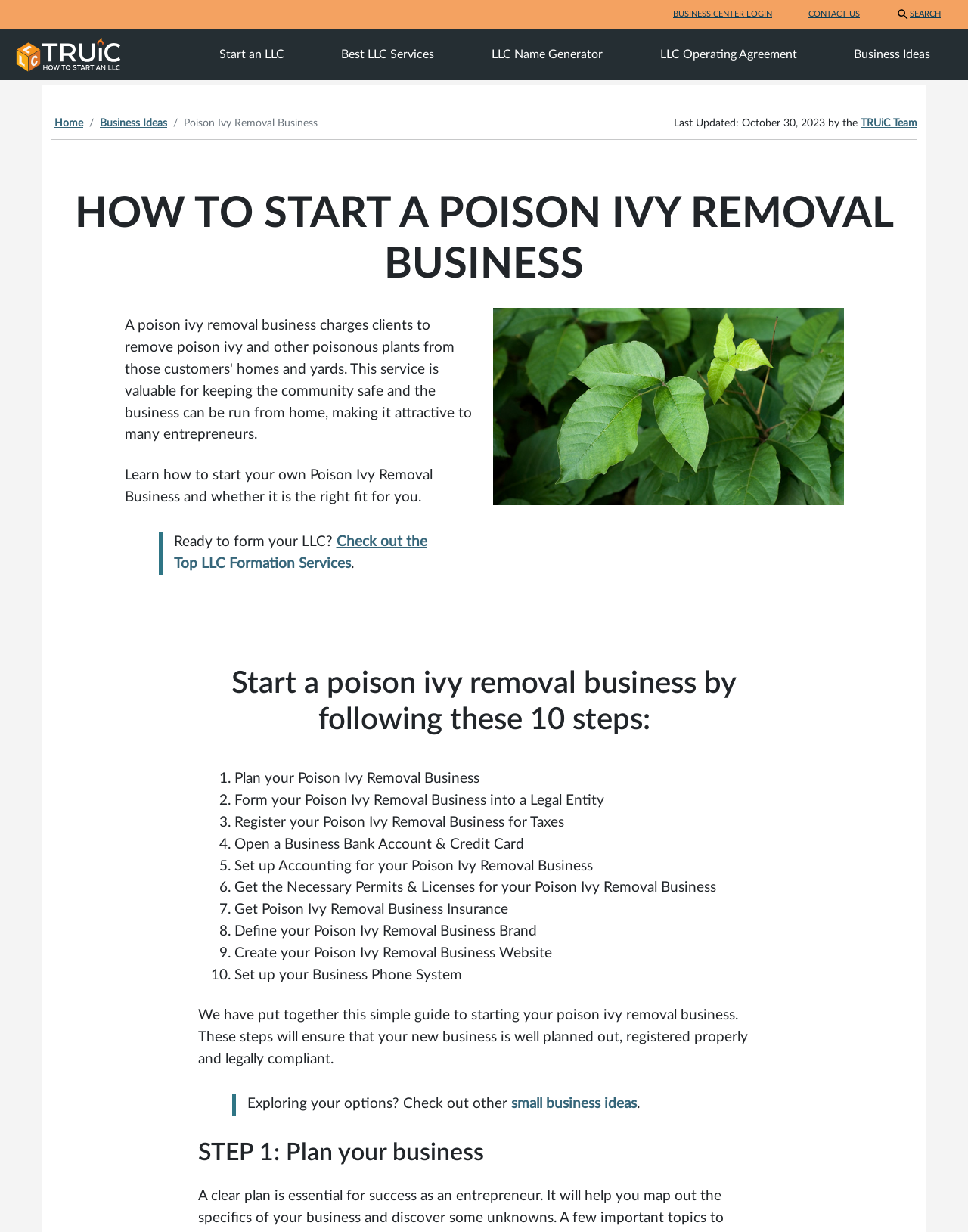Identify the coordinates of the bounding box for the element that must be clicked to accomplish the instruction: "Click on BUSINESS CENTER LOGIN".

[0.689, 0.002, 0.804, 0.021]